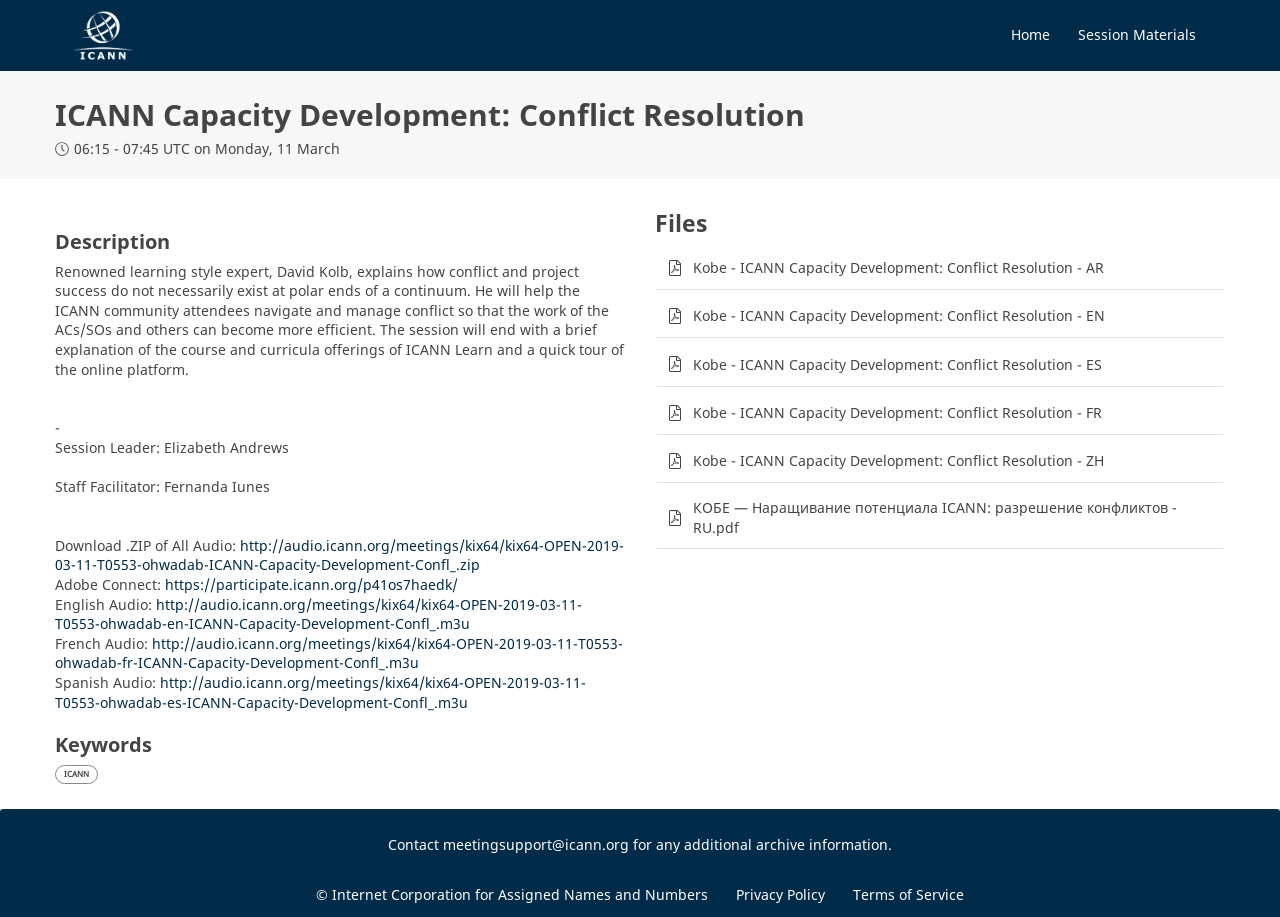Locate and provide the bounding box coordinates for the HTML element that matches this description: "Terms of Service".

[0.666, 0.965, 0.753, 0.986]